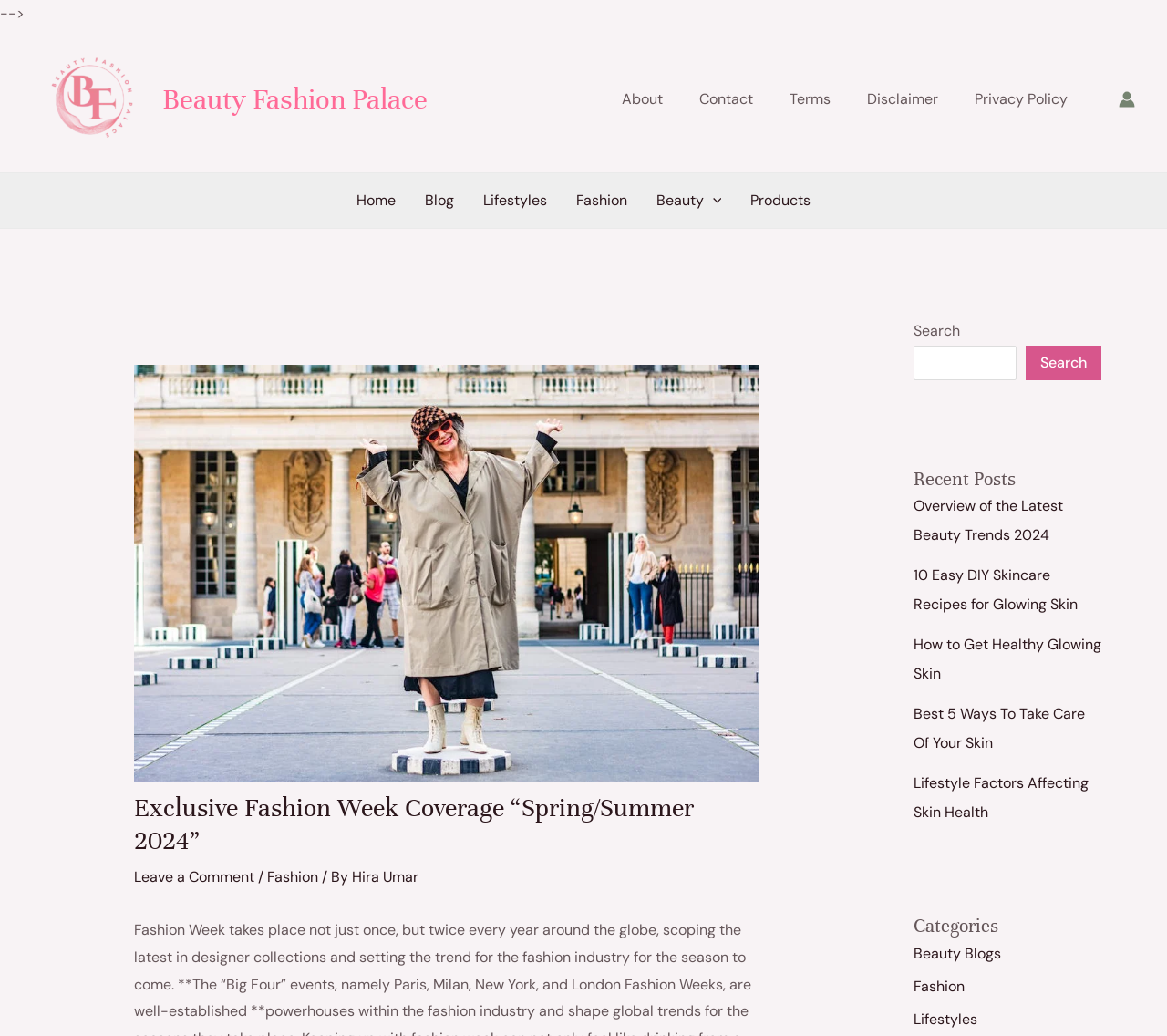Identify the bounding box for the UI element described as: "Hira Umar". The coordinates should be four float numbers between 0 and 1, i.e., [left, top, right, bottom].

[0.301, 0.837, 0.358, 0.856]